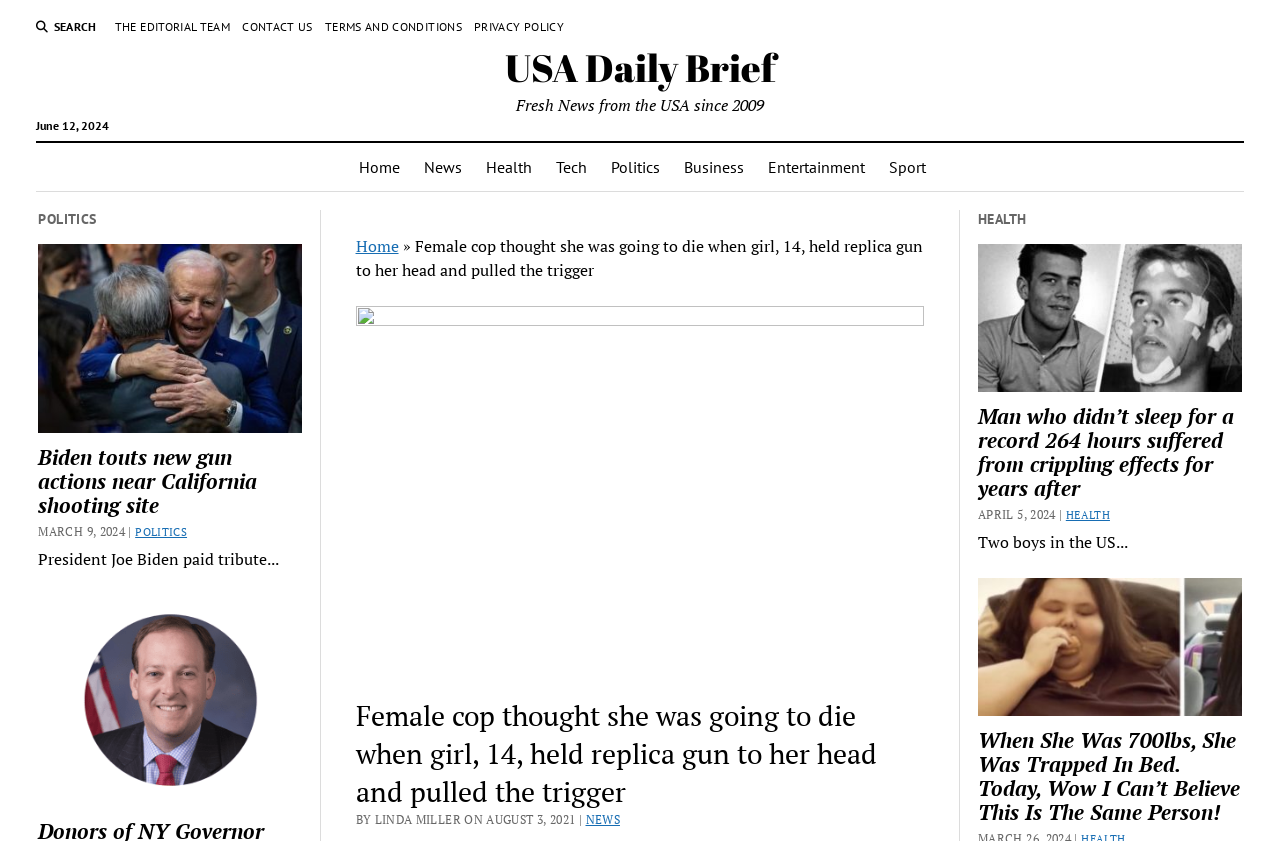Predict the bounding box coordinates of the UI element that matches this description: "The Editorial Team". The coordinates should be in the format [left, top, right, bottom] with each value between 0 and 1.

[0.09, 0.021, 0.18, 0.043]